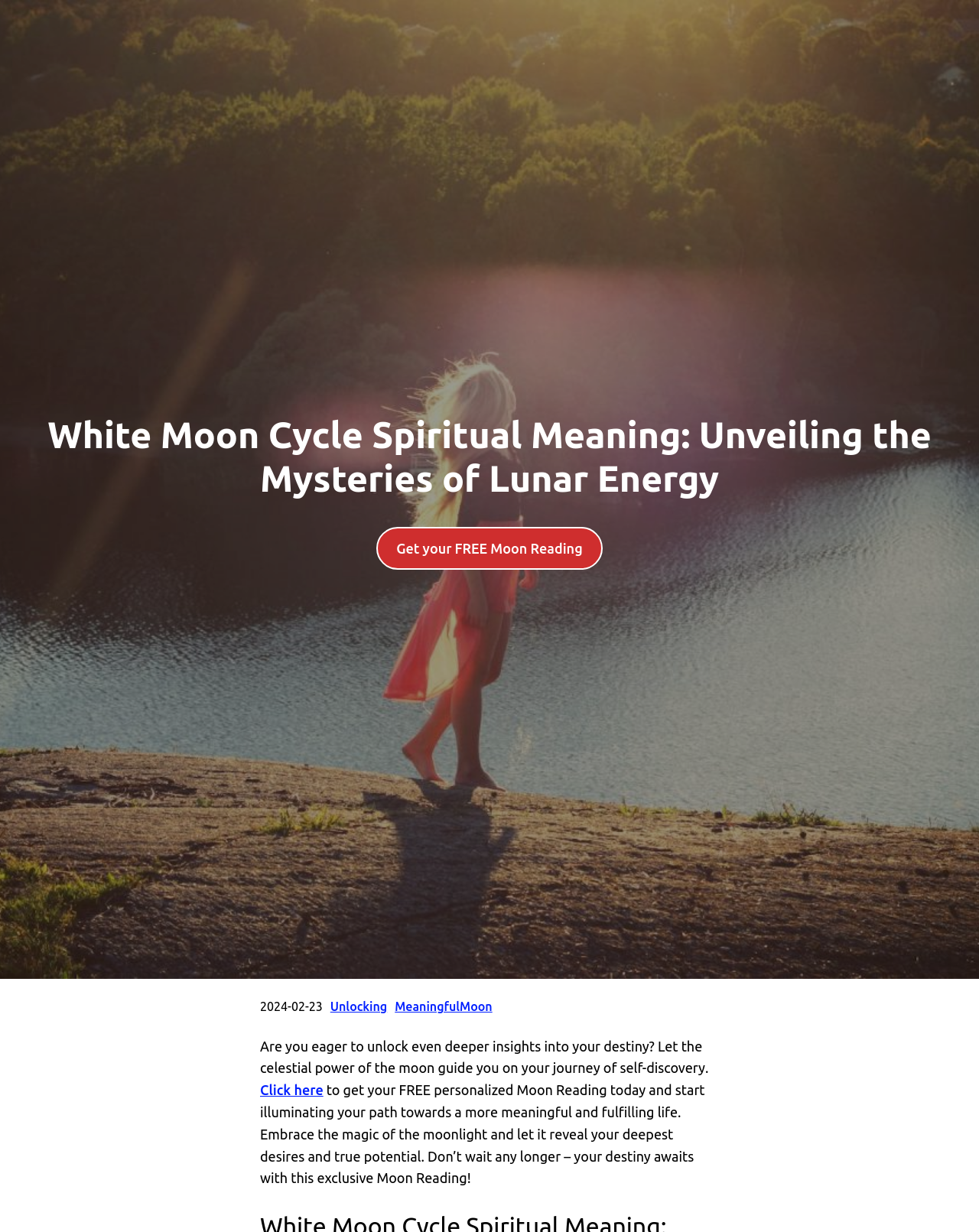What is the name of the website?
Please craft a detailed and exhaustive response to the question.

I found the name of the website by looking at the link element with bounding box coordinates [0.403, 0.811, 0.503, 0.822] which contains the text 'MeaningfulMoon'.